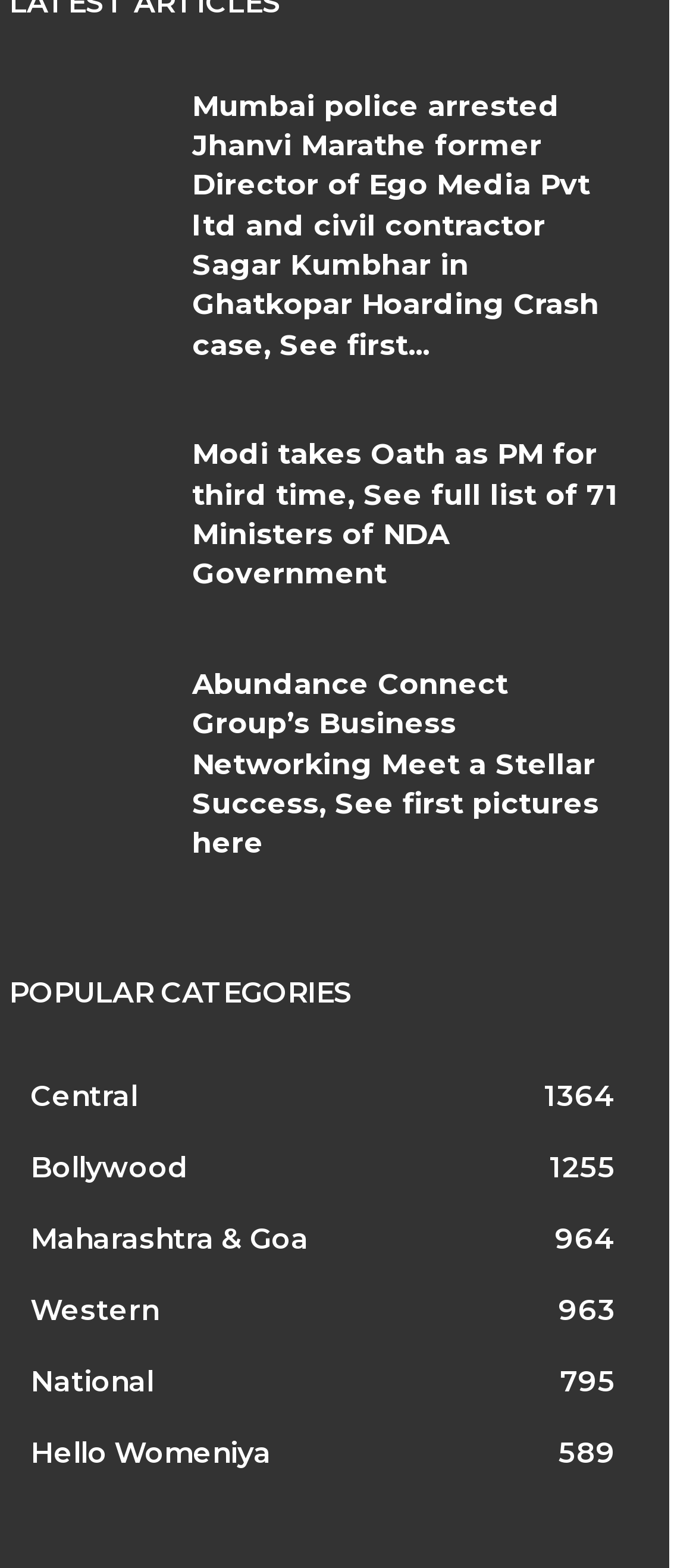What is the topic of the first news article?
Based on the image, please offer an in-depth response to the question.

I looked at the first link and heading on the webpage, which says 'Mumbai police arrested Jhanvi Marathe former Director of Ego Media Pvt ltd and civil contractor Sagar Kumbhar in Ghatkopar Hoarding Crash case, See first picture here'. The topic of the first news article is about the Mumbai police arrest.